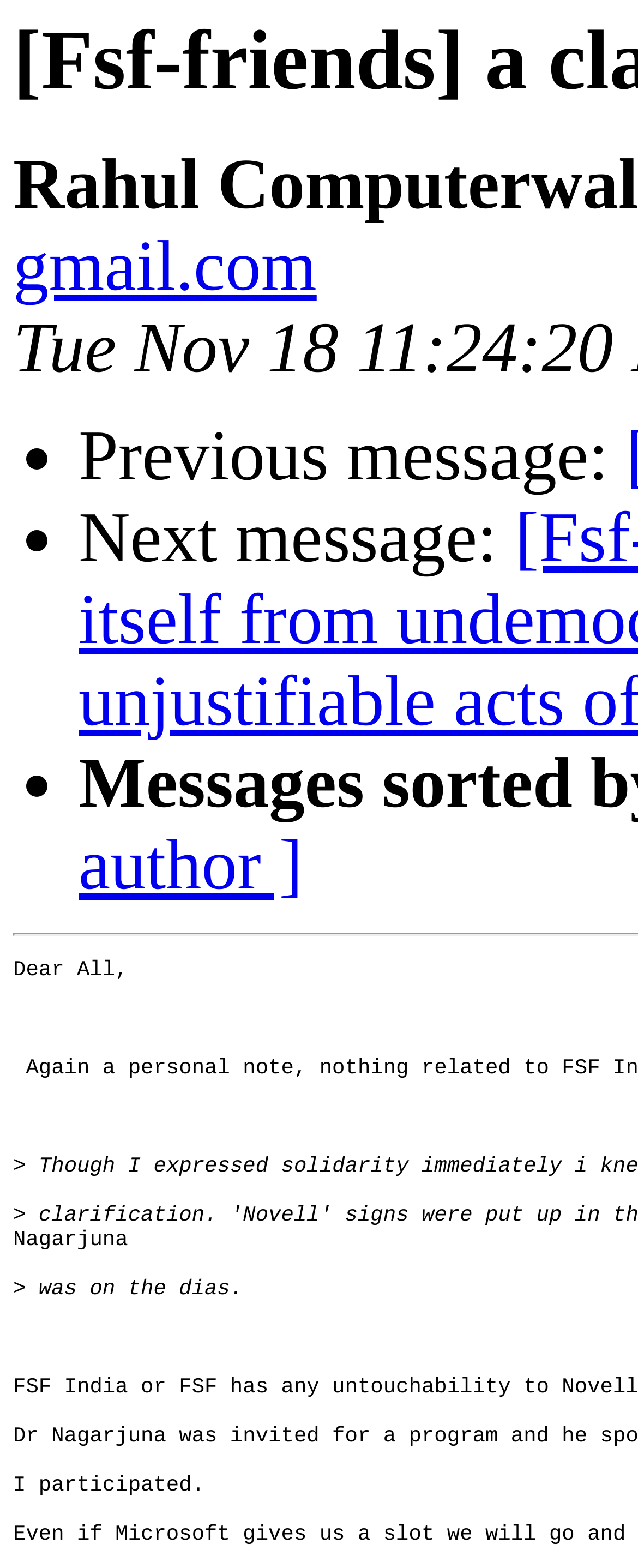Please find and give the text of the main heading on the webpage.

[Fsf-friends] a clarification needed